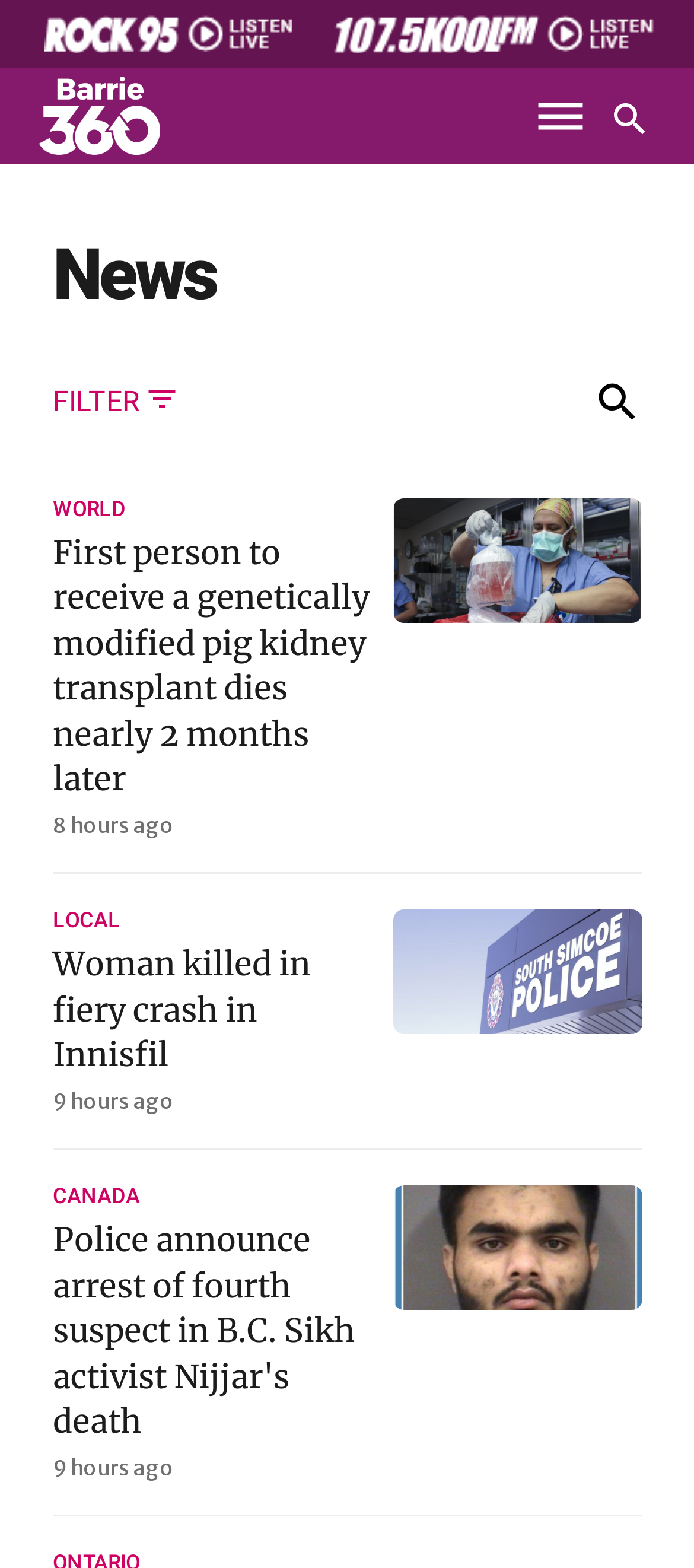For the element described, predict the bounding box coordinates as (top-left x, top-left y, bottom-right x, bottom-right y). All values should be between 0 and 1. Element description: name="s" placeholder="Search Stories..."

[0.078, 0.284, 0.922, 0.329]